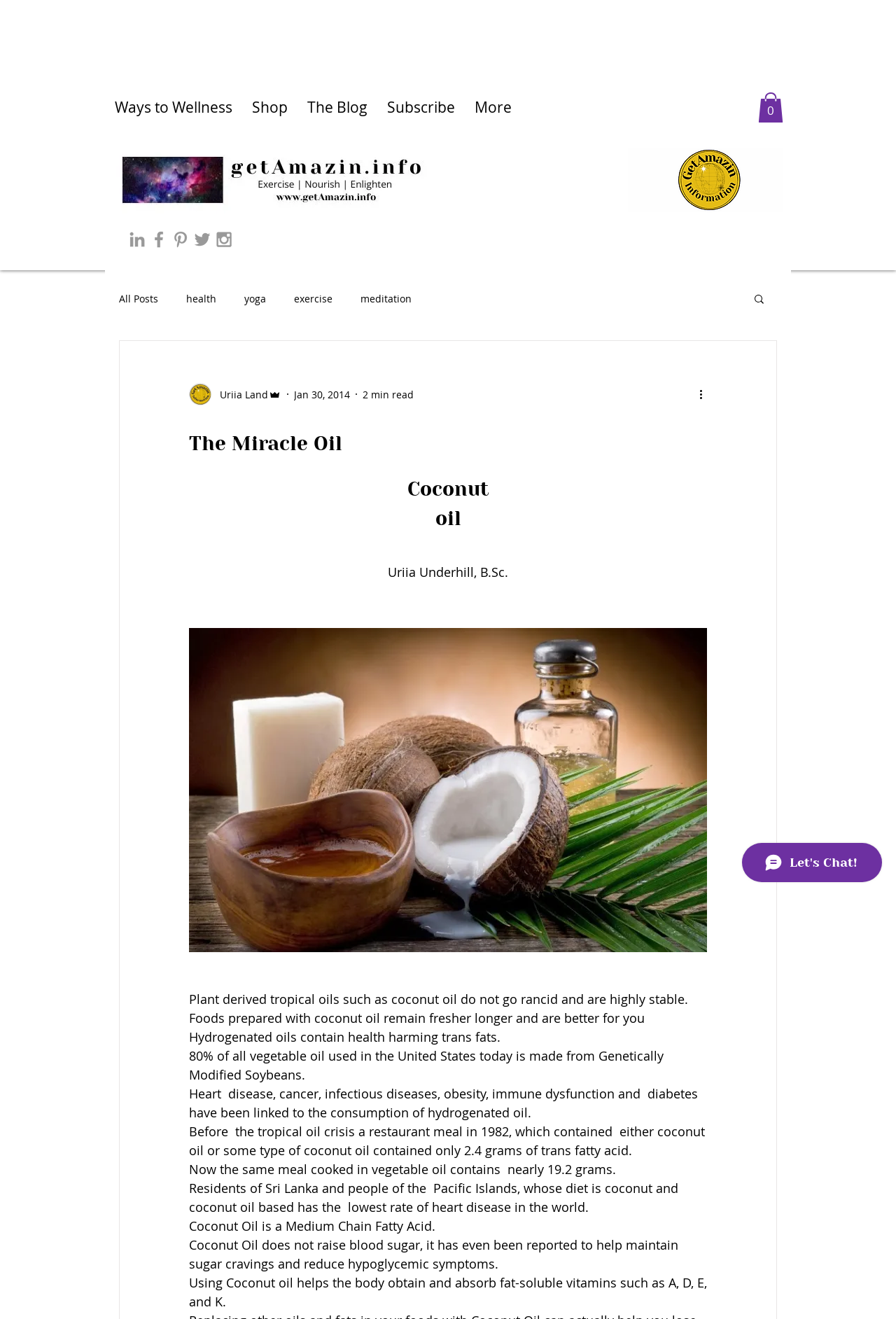Describe the webpage in detail, including text, images, and layout.

The webpage is titled "The Miracle Oil" and has a navigation menu at the top with links to "Ways to Wellness", "Shop", "The Blog", "Subscribe", and "More". Below the navigation menu, there is a logo image and a button to view the cart with 0 items. 

On the left side of the page, there is a social bar with links to LinkedIn, Facebook, Pinterest, Twitter, and Instagram, each represented by a grey icon. 

The main content of the page is a blog post titled "Coconut oil" written by Uriia Underhill, B.Sc. The post has a writer's picture and a date "Jan 30, 2014" with a 2-minute read time. The content of the post discusses the benefits of coconut oil, including its stability, freshness, and health benefits. It also compares coconut oil to hydrogenated oils and highlights the negative effects of consuming hydrogenated oils.

There are several paragraphs of text in the post, each discussing a different aspect of coconut oil. The text is accompanied by a few buttons, including a "Search" button and a "More actions" button. At the bottom of the page, there is a Wix Chat iframe.

On the right side of the page, there is a blog navigation menu with links to "All Posts", "health", "yoga", "exercise", and "meditation".